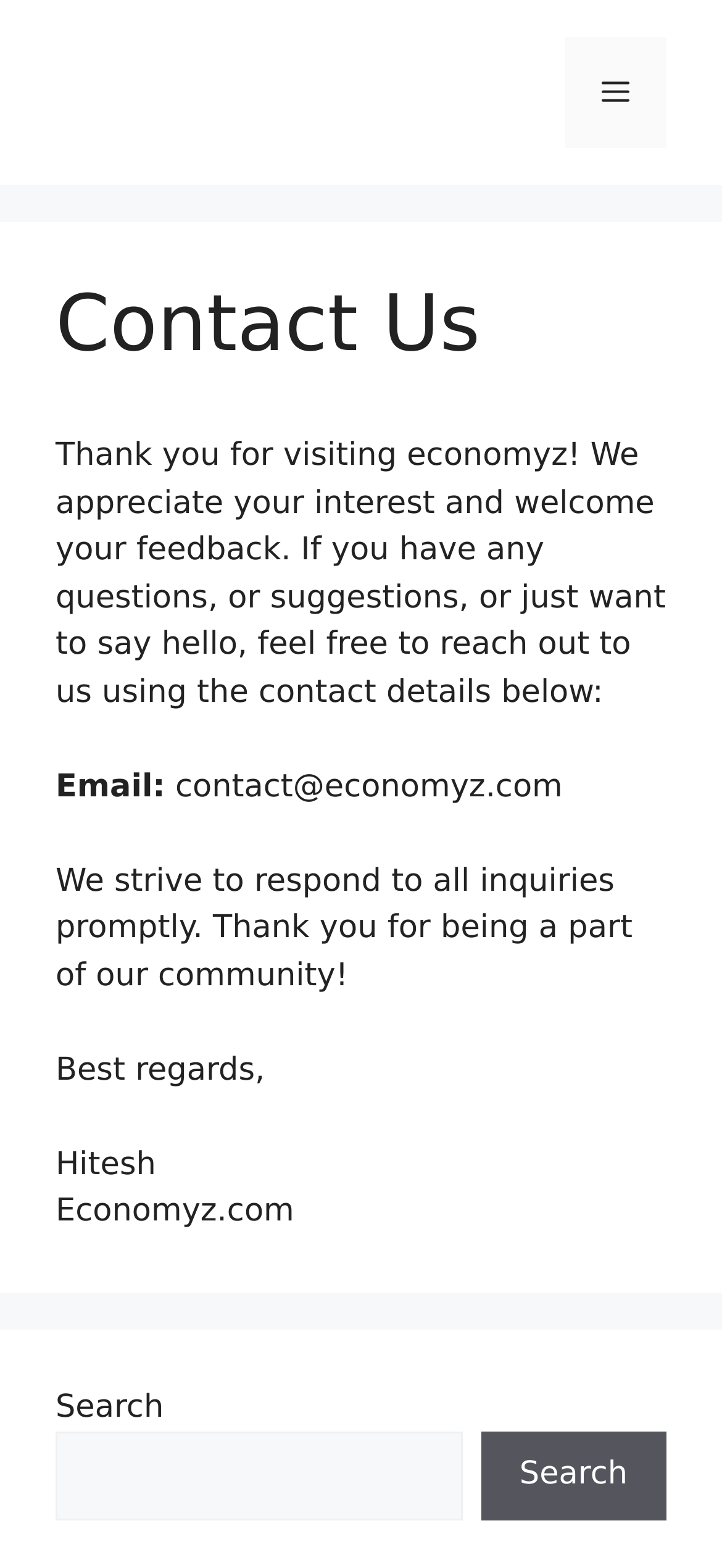What is the tone of the message on the webpage? Look at the image and give a one-word or short phrase answer.

Friendly